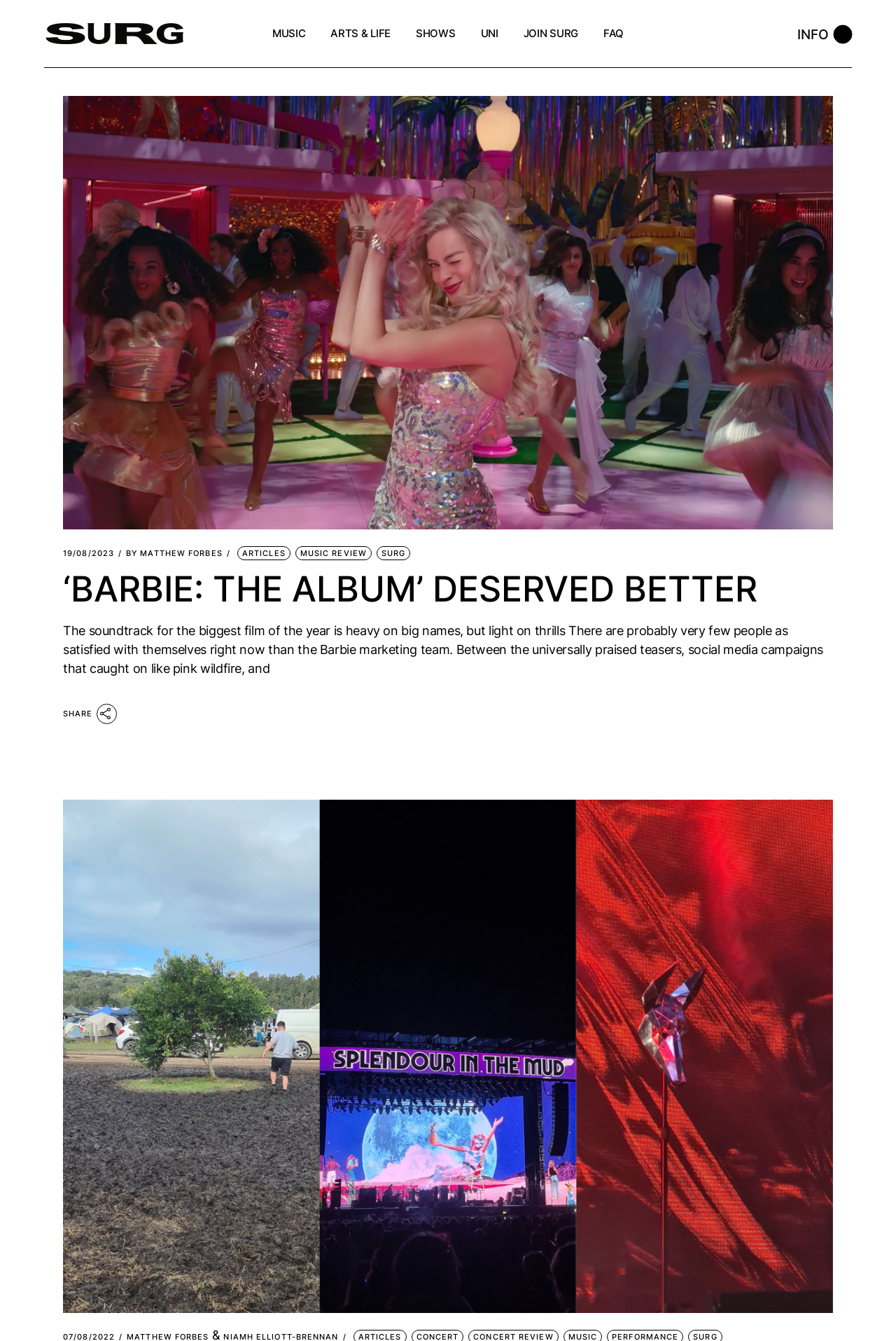Provide the bounding box coordinates of the HTML element this sentence describes: "Performing Arts".

[0.369, 0.109, 0.524, 0.121]